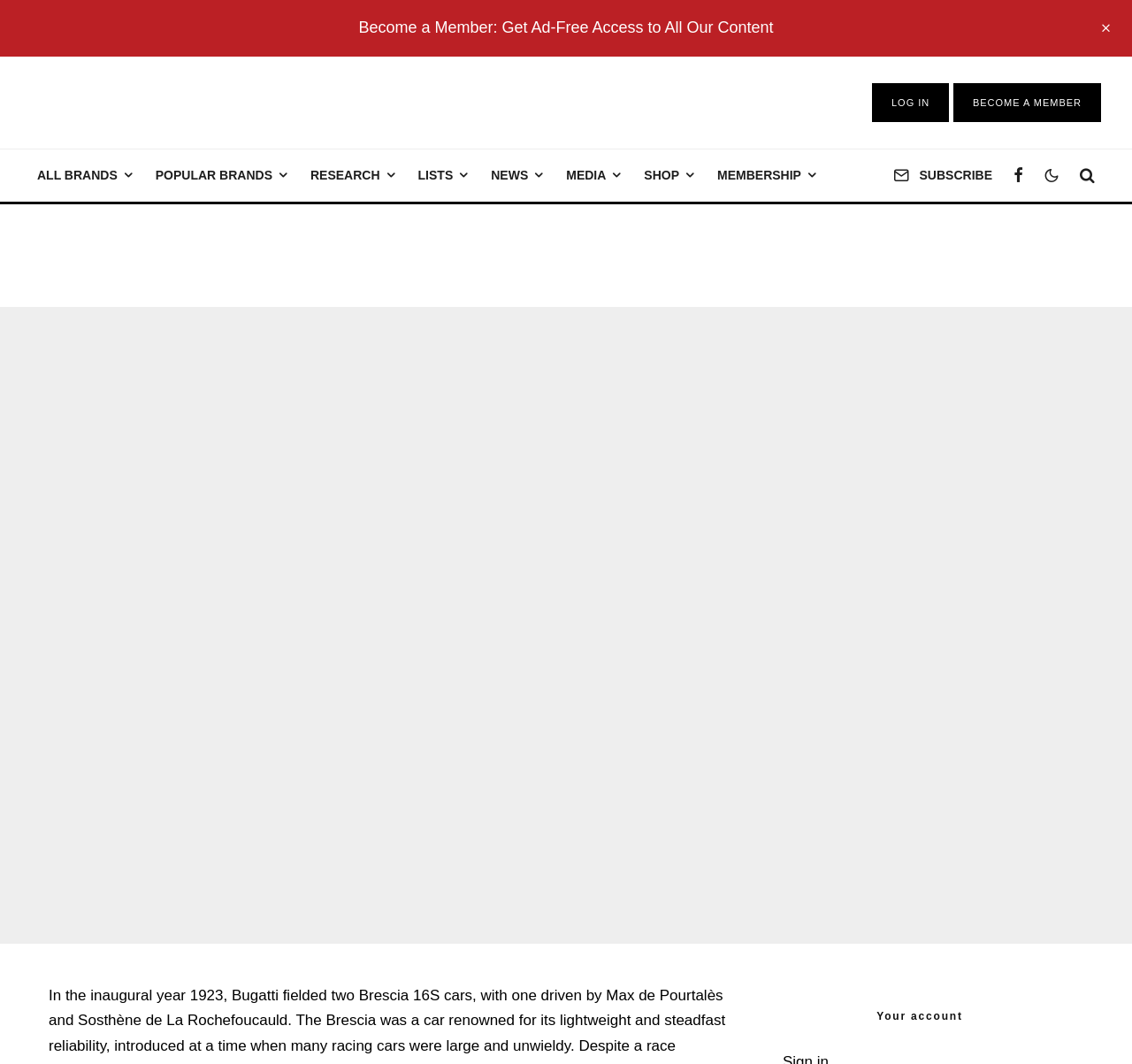How many minutes does it take to read the article 'Bugatti at the 24 hours of Le Mans'?
Use the image to give a comprehensive and detailed response to the question.

I found the answer by looking at the StaticText element '4 min read' which is a sibling of the heading 'Bugatti at the 24 hours of Le Mans'.